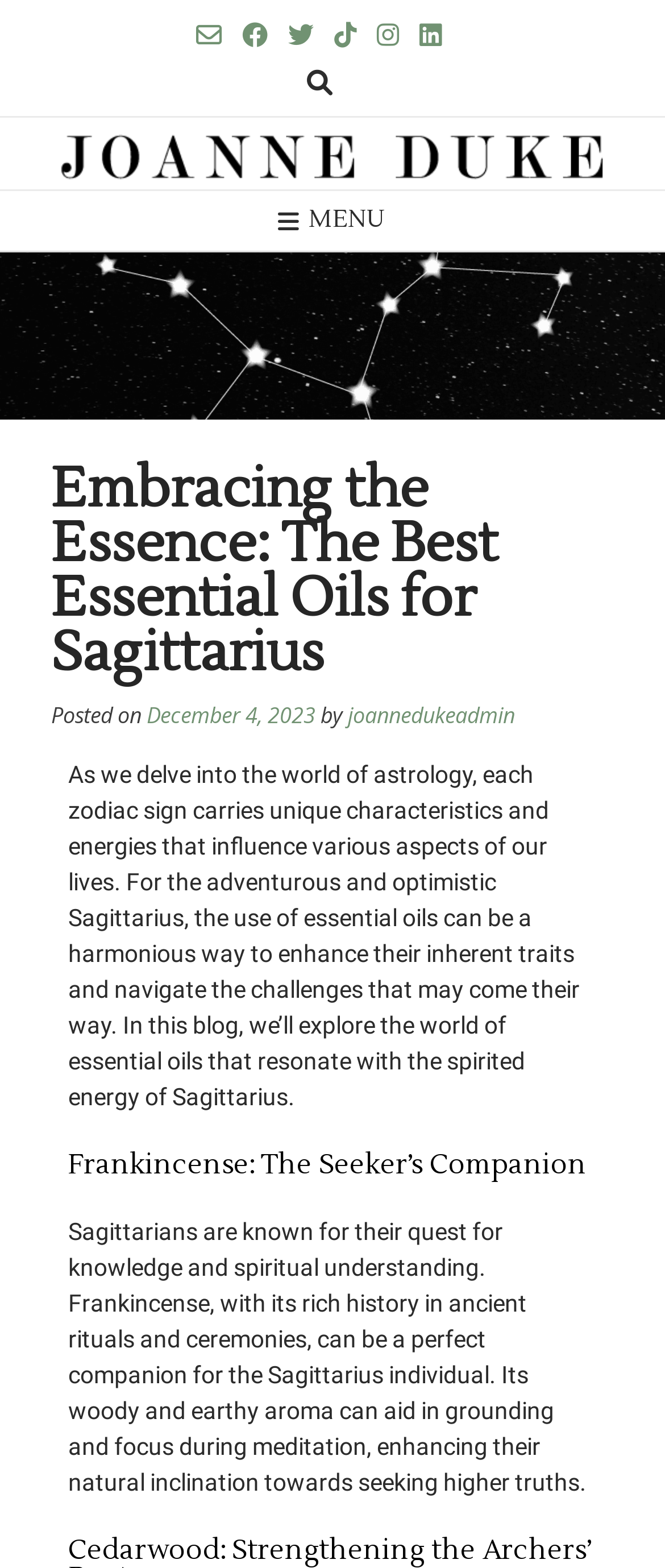What is the date of the blog post?
Provide an in-depth and detailed answer to the question.

I found the answer by examining the link element with the text 'December 4, 2023' which is located near the 'Posted on' text, indicating it is the date of the blog post.